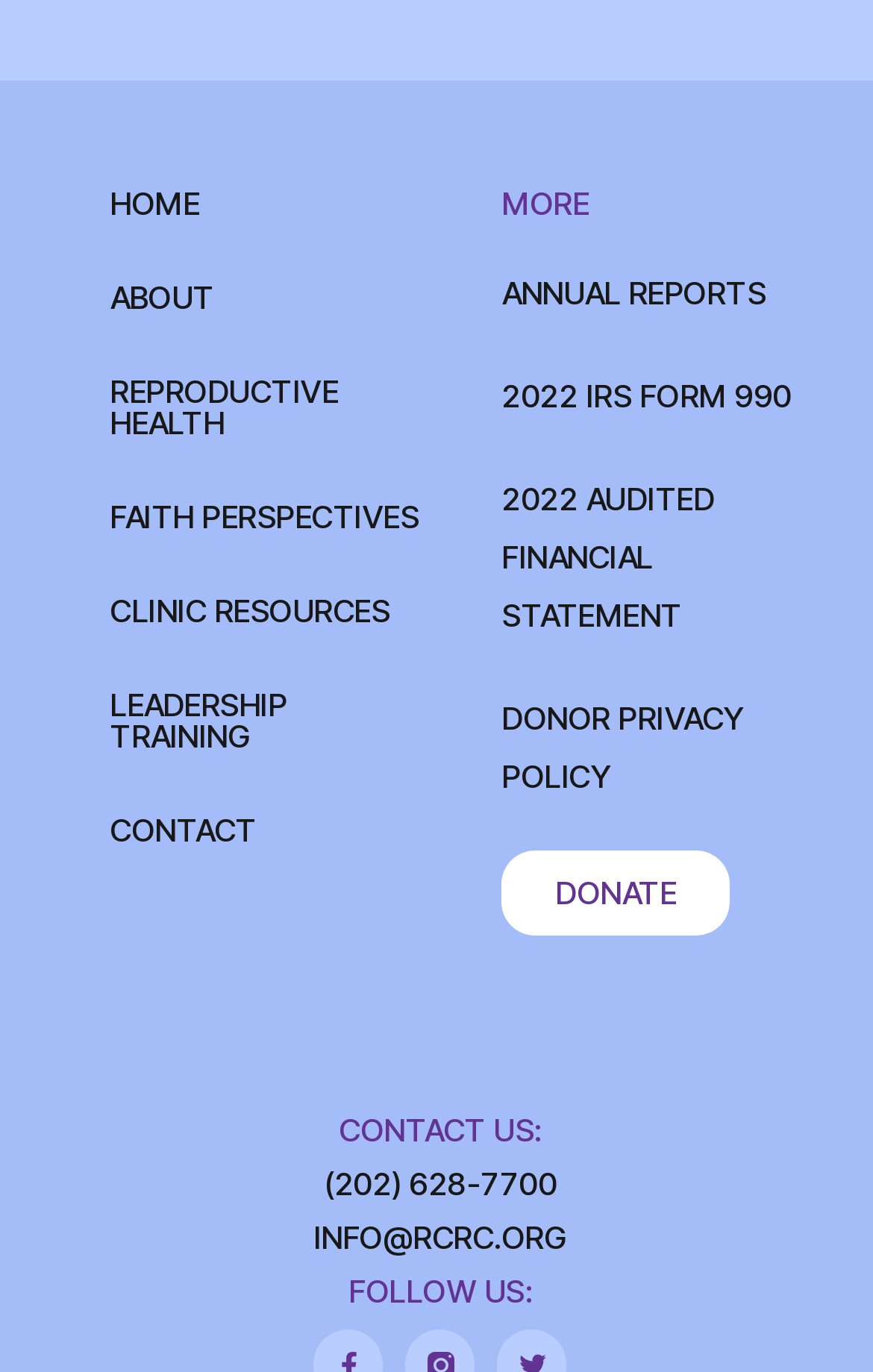Show the bounding box coordinates for the HTML element described as: "DONOR PRIVACY POLICY".

[0.575, 0.503, 0.927, 0.588]